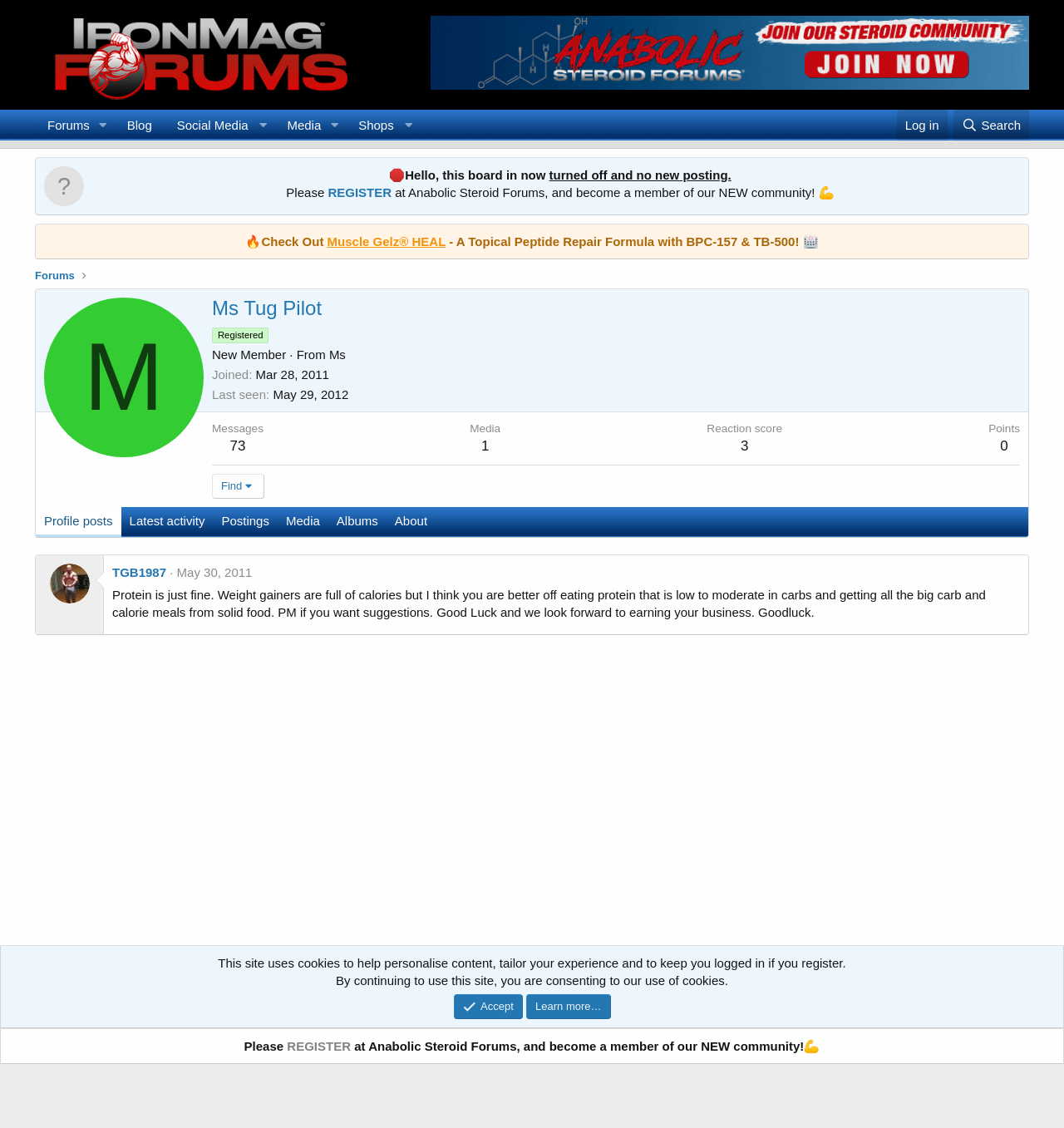Can you identify the bounding box coordinates of the clickable region needed to carry out this instruction: 'Click on the 'REGISTER' link'? The coordinates should be four float numbers within the range of 0 to 1, stated as [left, top, right, bottom].

[0.308, 0.164, 0.368, 0.177]